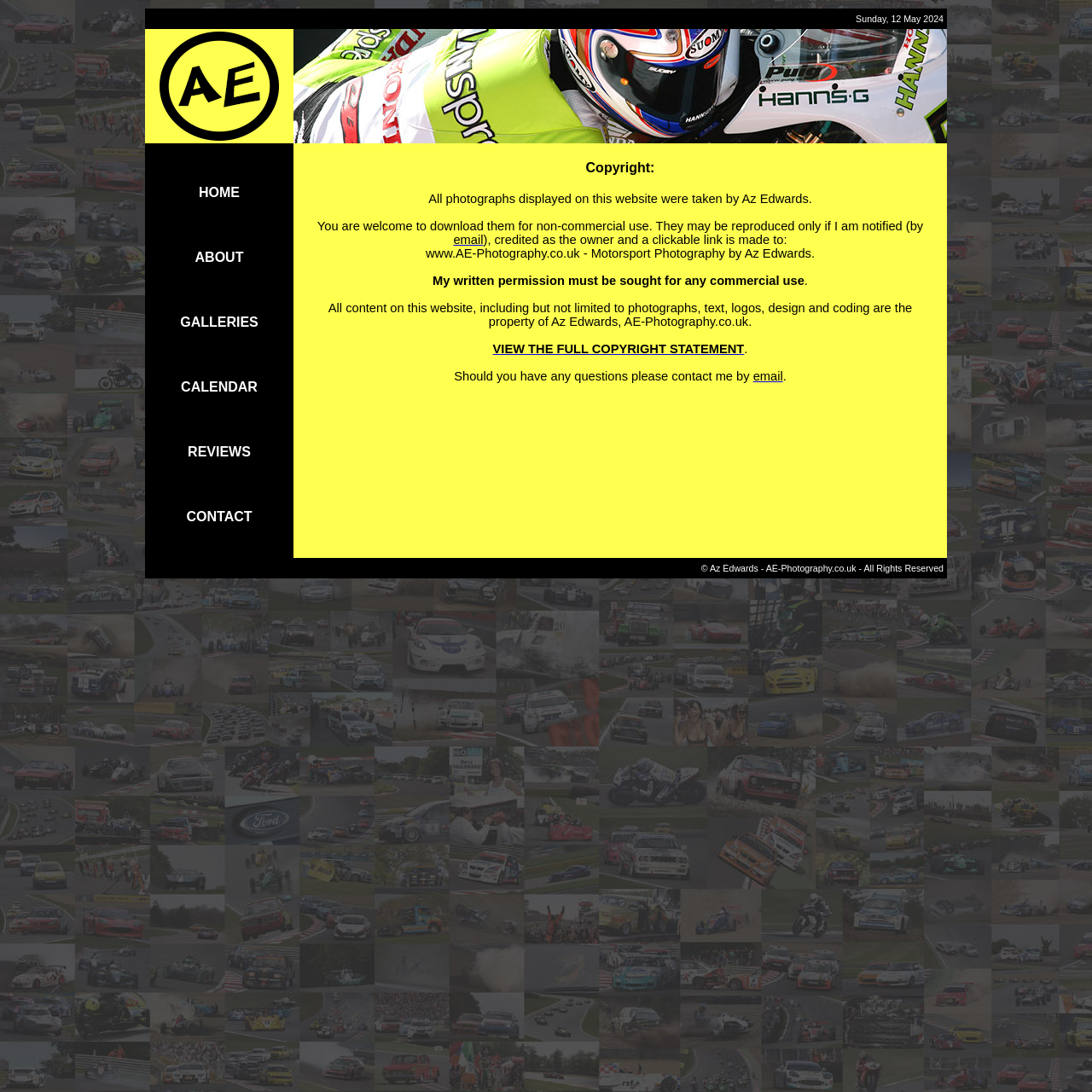Please provide a comprehensive answer to the question based on the screenshot: Who is the owner of the website content?

According to the copyright statement, all content on the website, including photographs, text, logos, design, and coding, are the property of Az Edwards.